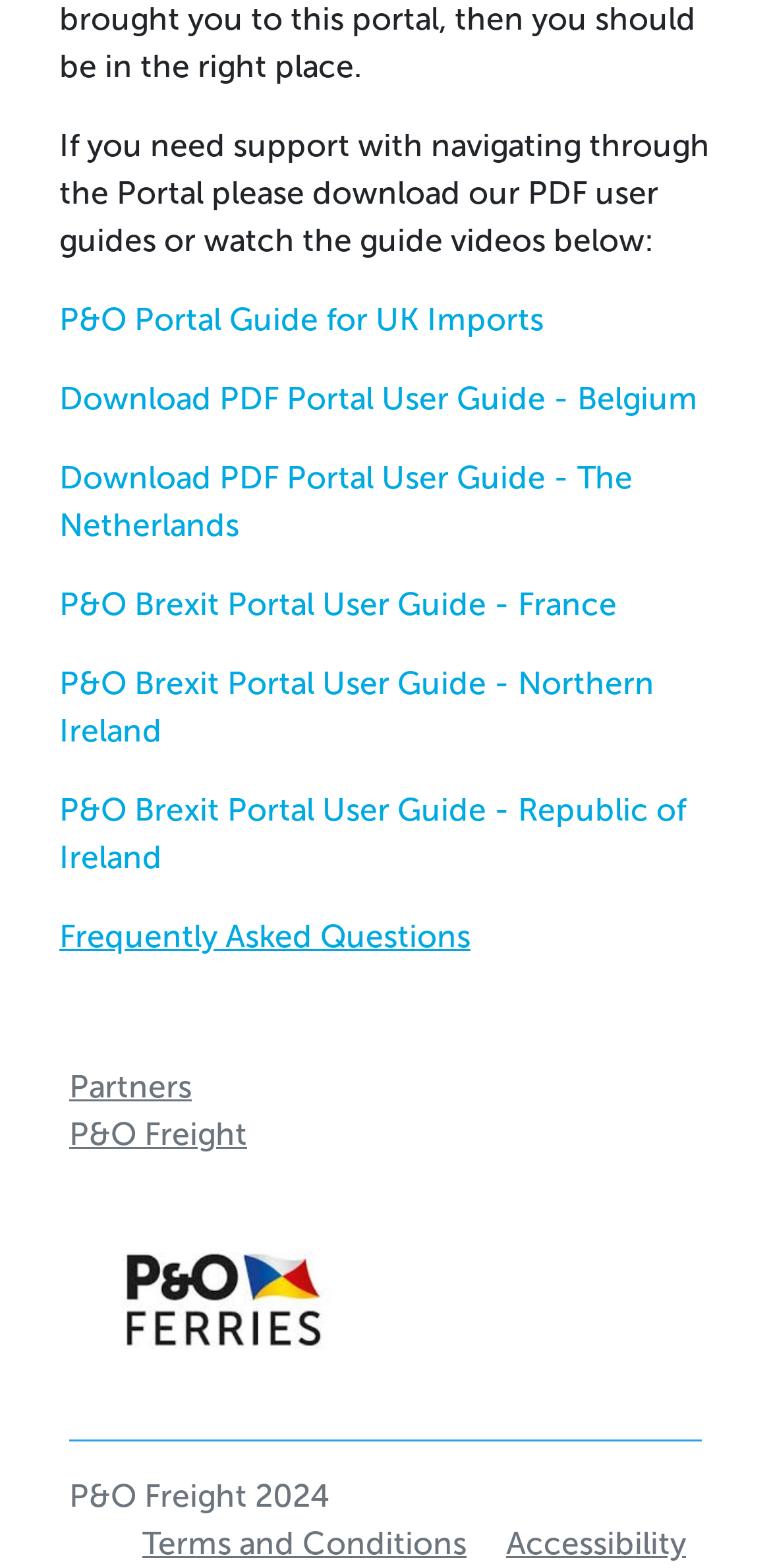Find the bounding box coordinates for the element that must be clicked to complete the instruction: "go to Partners". The coordinates should be four float numbers between 0 and 1, indicated as [left, top, right, bottom].

[0.09, 0.681, 0.249, 0.705]